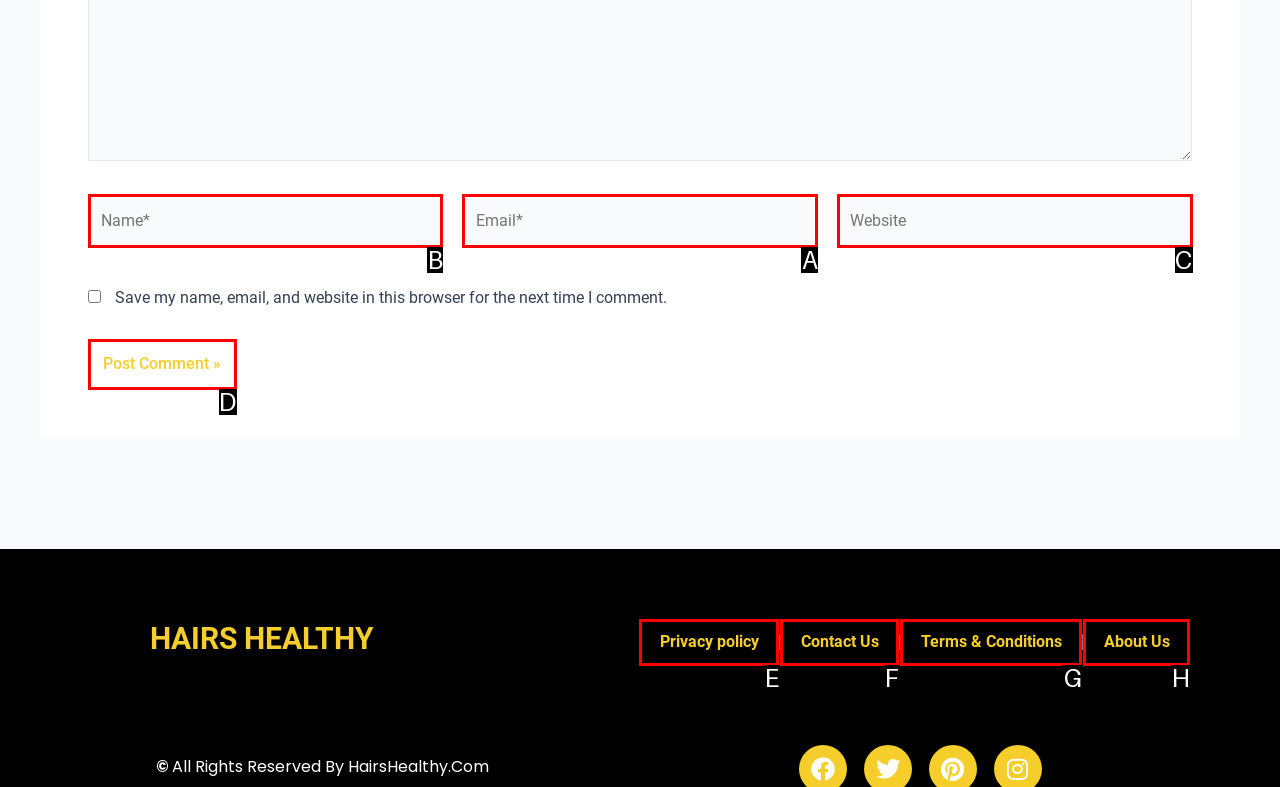Tell me which UI element to click to fulfill the given task: Input your email. Respond with the letter of the correct option directly.

A